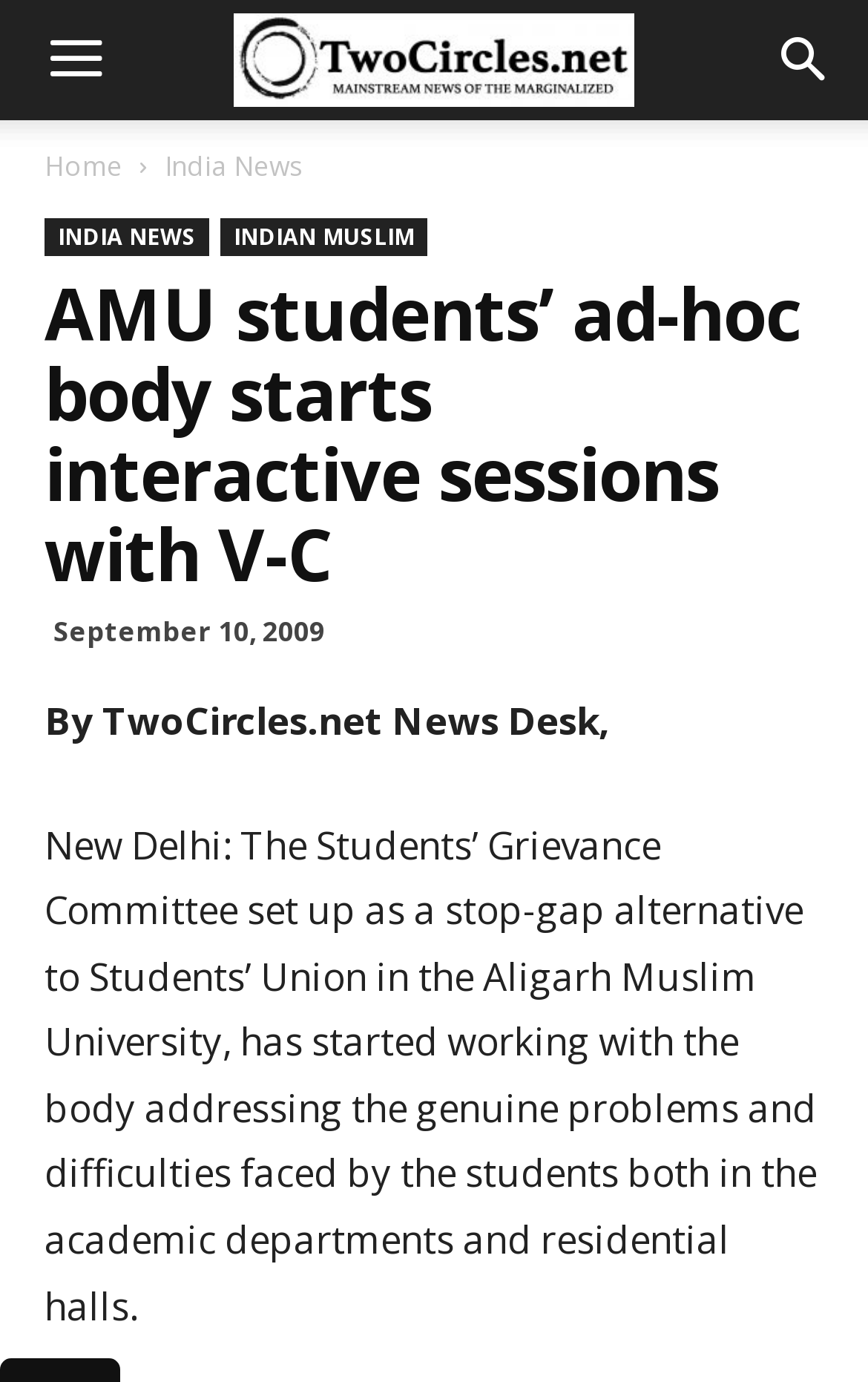Identify the bounding box coordinates for the UI element described as follows: "Indian Muslim". Ensure the coordinates are four float numbers between 0 and 1, formatted as [left, top, right, bottom].

[0.254, 0.158, 0.492, 0.185]